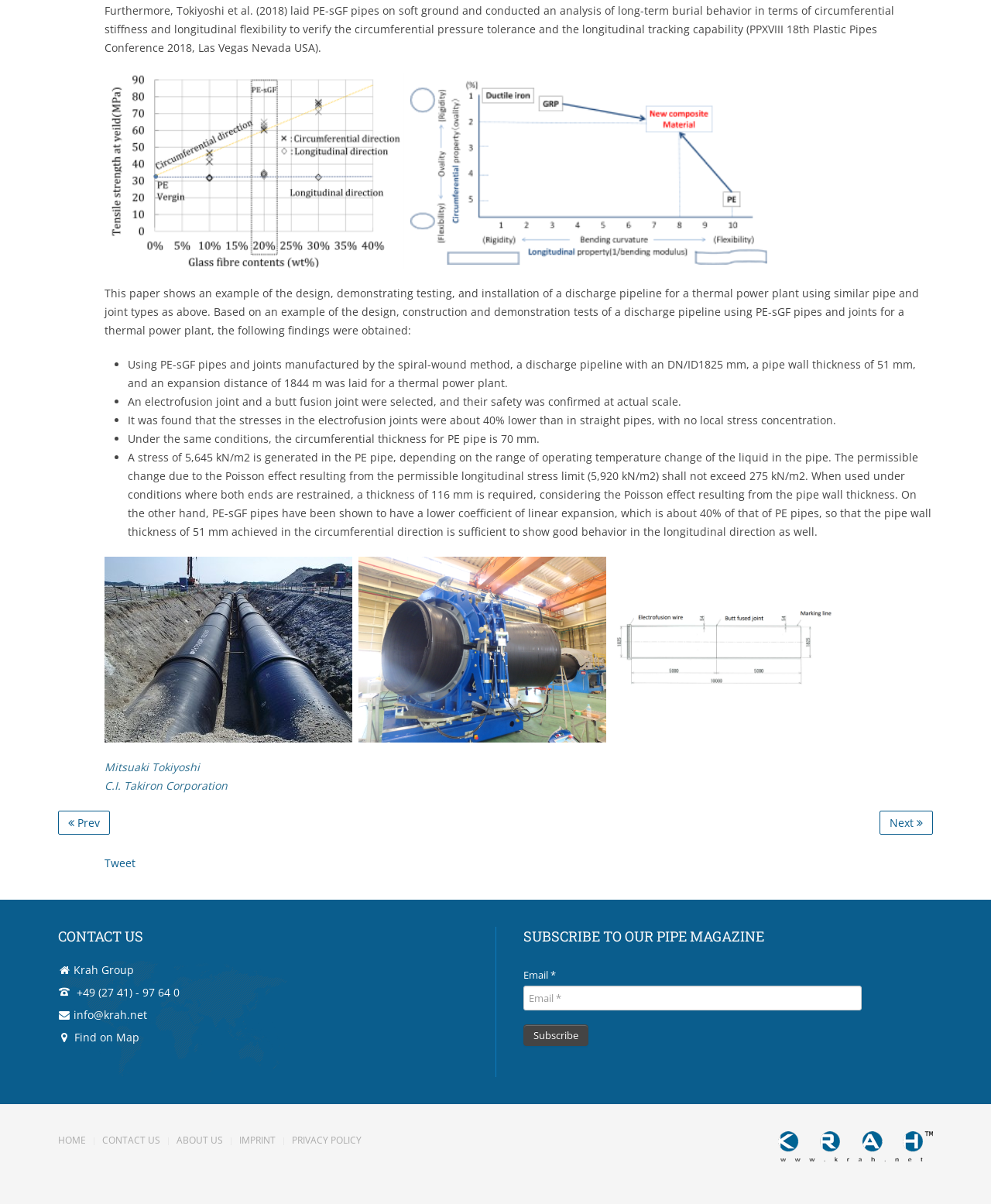Determine the coordinates of the bounding box for the clickable area needed to execute this instruction: "Go to the 'CONTACT US' page".

[0.059, 0.94, 0.162, 0.955]